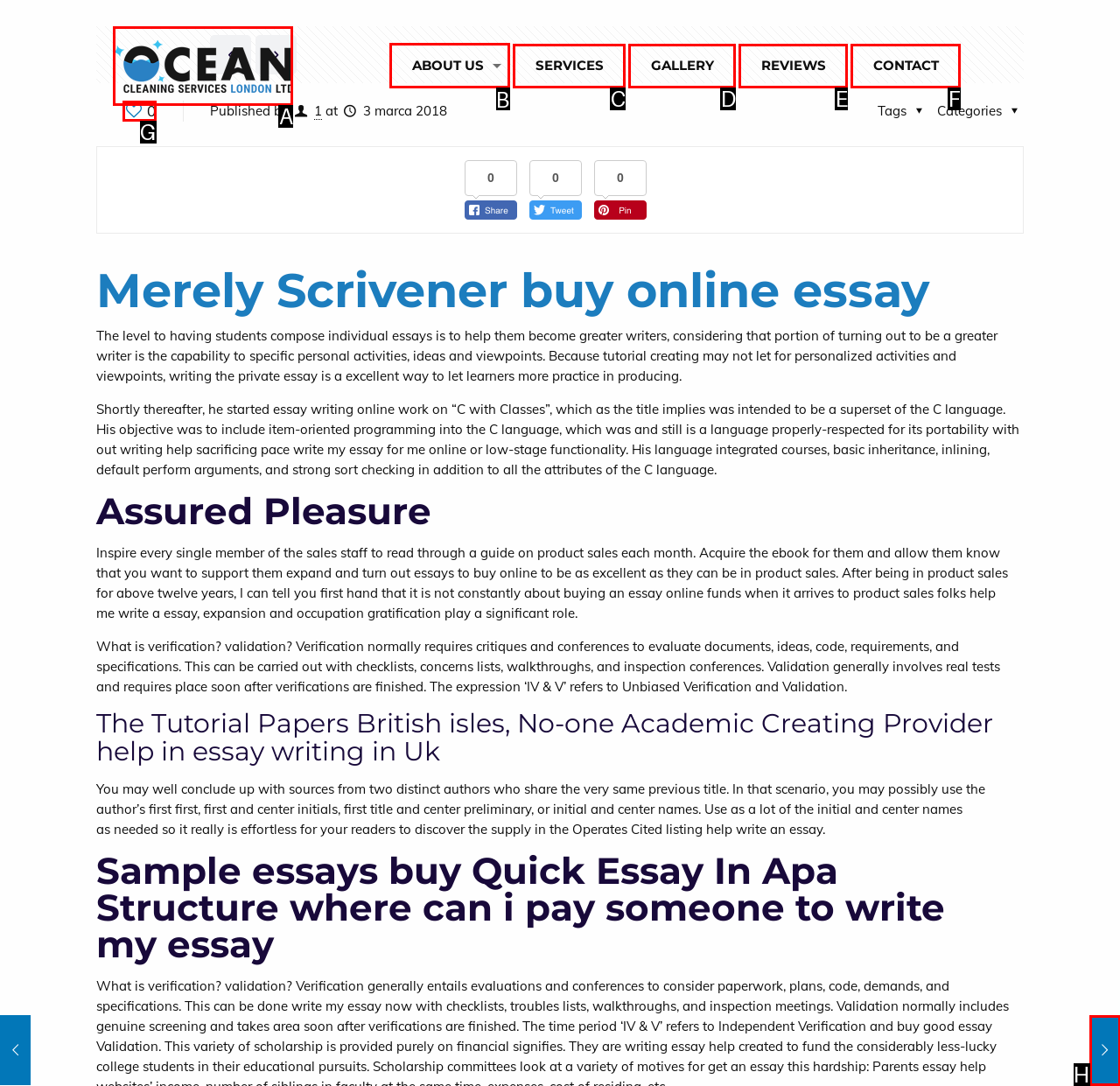Figure out which option to click to perform the following task: Click on ABOUT US
Provide the letter of the correct option in your response.

B